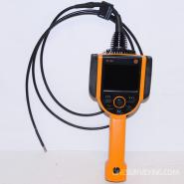What is the purpose of the device?
Based on the image, answer the question with as much detail as possible.

The question asks about the purpose of the device shown in the image. According to the caption, the device is designed for visual inspections, particularly in hard-to-reach areas, which is the answer to this question.